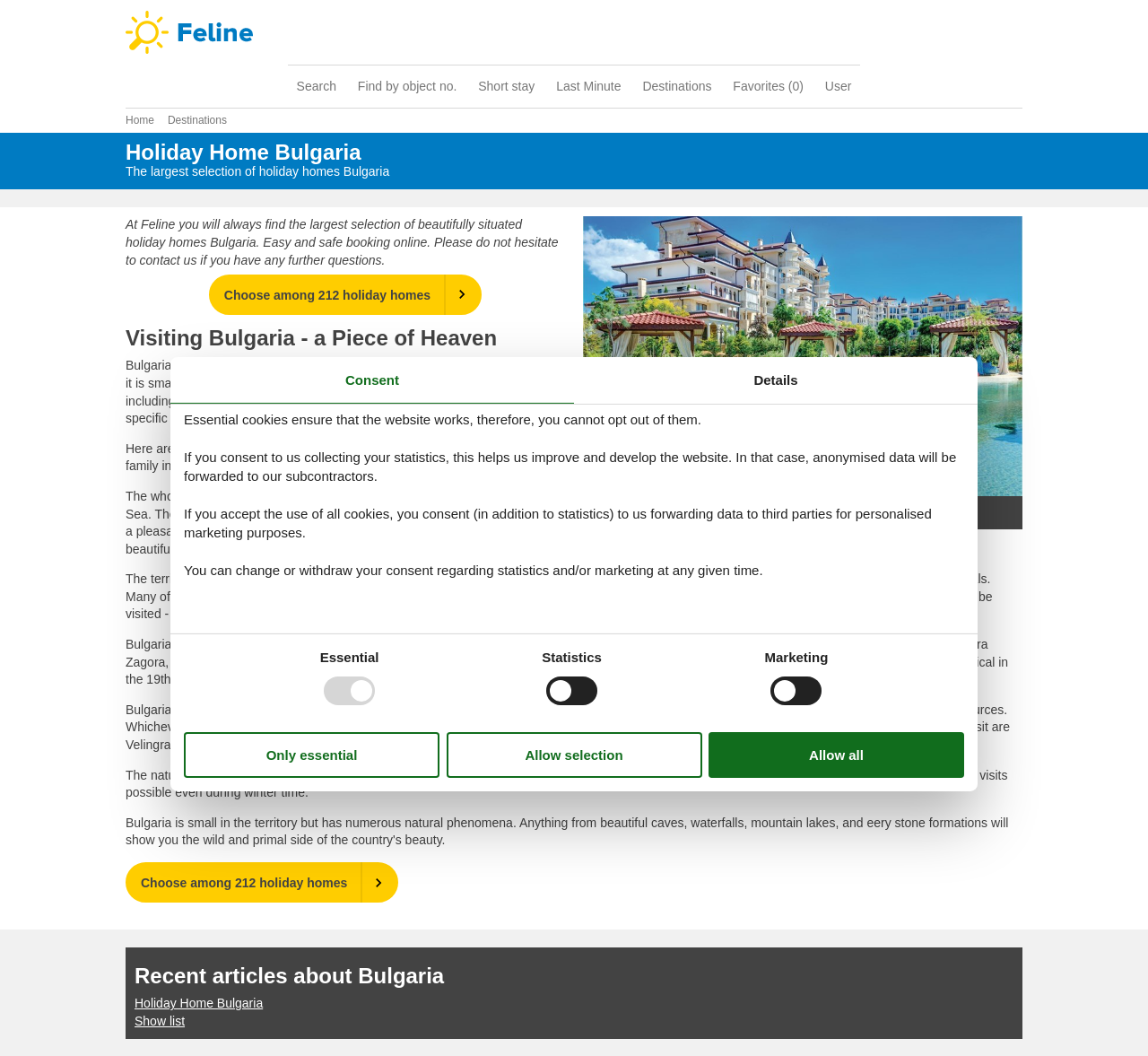Describe all the key features and sections of the webpage thoroughly.

This webpage is about holiday homes in Bulgaria, specifically promoting Feline Holidays. At the top, there is a navigation bar with links to "Feline Holidays", "Search", "Find by object no.", "Short stay", "Last Minute", "Destinations", "Favorites (0)", and "User". Below the navigation bar, there is a main section with a heading "Holiday Home Bulgaria" and a subheading "The largest selection of holiday homes Bulgaria". 

To the right of the heading, there is a call-to-action link "Choose among 212 holiday homes". Below the heading, there is a brief introduction to Feline Holidays, followed by a figure with an image of a holiday home and a caption "Object no. 149-BGS424". 

The main section is divided into several parts. The first part is about visiting Bulgaria, describing the country's geography, climate, and attractions. The text is divided into paragraphs, each focusing on a specific aspect of Bulgaria, such as its coastline, mountains, history, and architecture. 

The second part is a call-to-action section with a heading "Visiting Bulgaria - a Piece of Heaven" and a link to "Choose among 212 holiday homes". Below this section, there is an article section with a heading "Recent articles about Bulgaria" and links to related articles. 

On the right side of the page, there is a tab list with two tabs: "Consent" and "Details". The "Consent" tab is selected by default, and it contains information about cookies and data collection. There are three sections explaining the types of cookies used, and three buttons to manage cookie preferences: "Only essential", "Allow selection", and "Allow all".